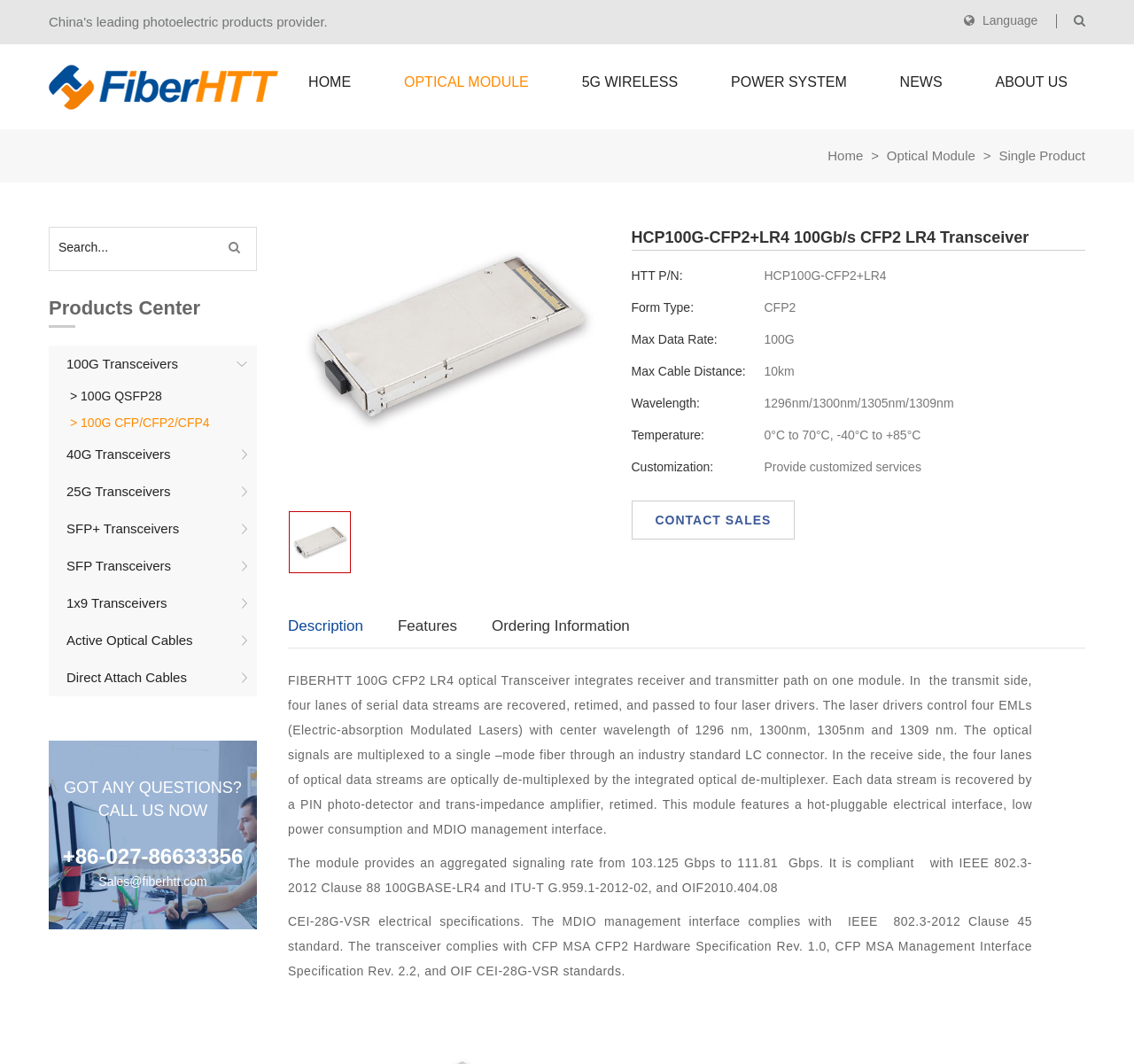Find the bounding box coordinates of the clickable area required to complete the following action: "View product description".

[0.254, 0.58, 0.32, 0.606]